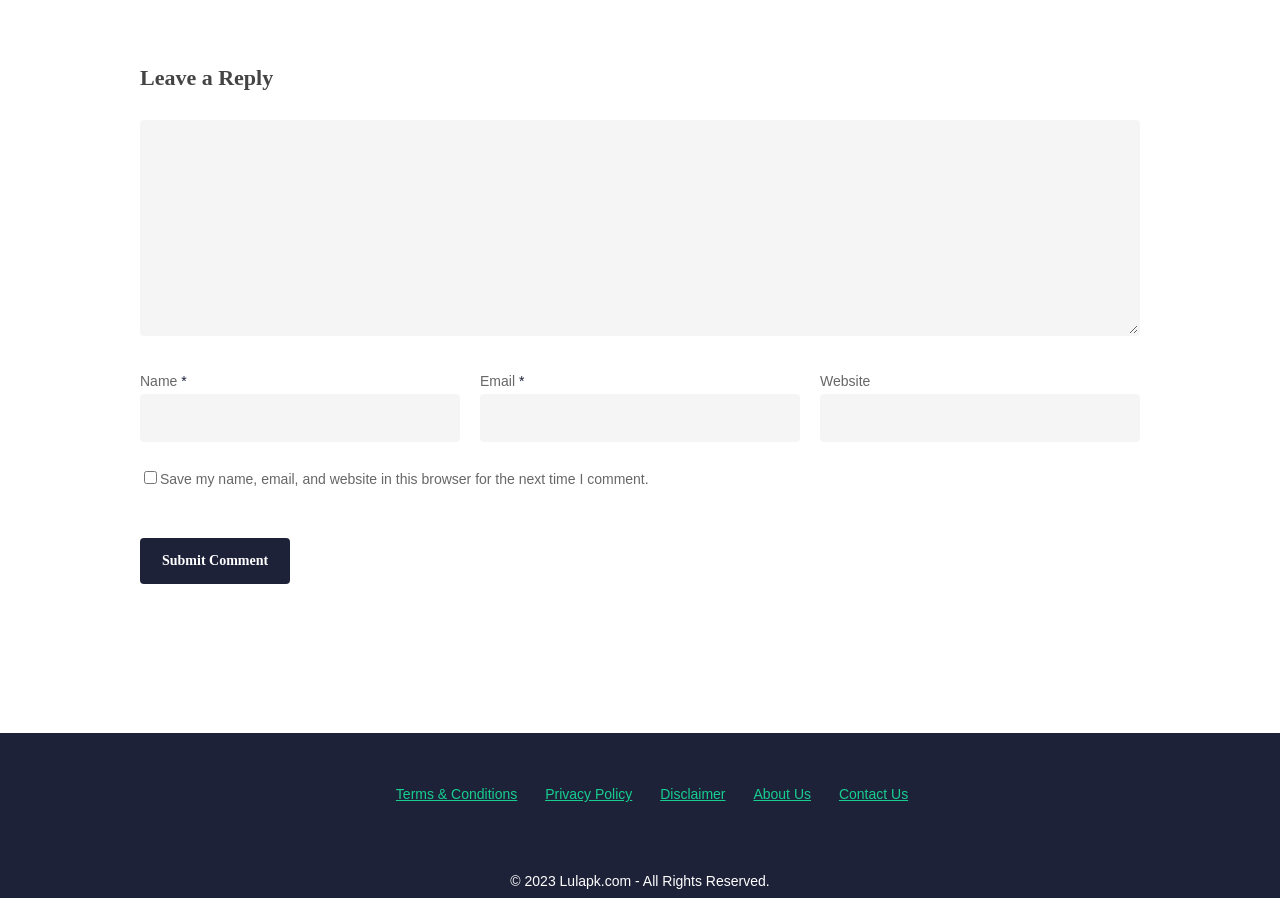Specify the bounding box coordinates of the area that needs to be clicked to achieve the following instruction: "Enter your name".

[0.109, 0.439, 0.359, 0.492]